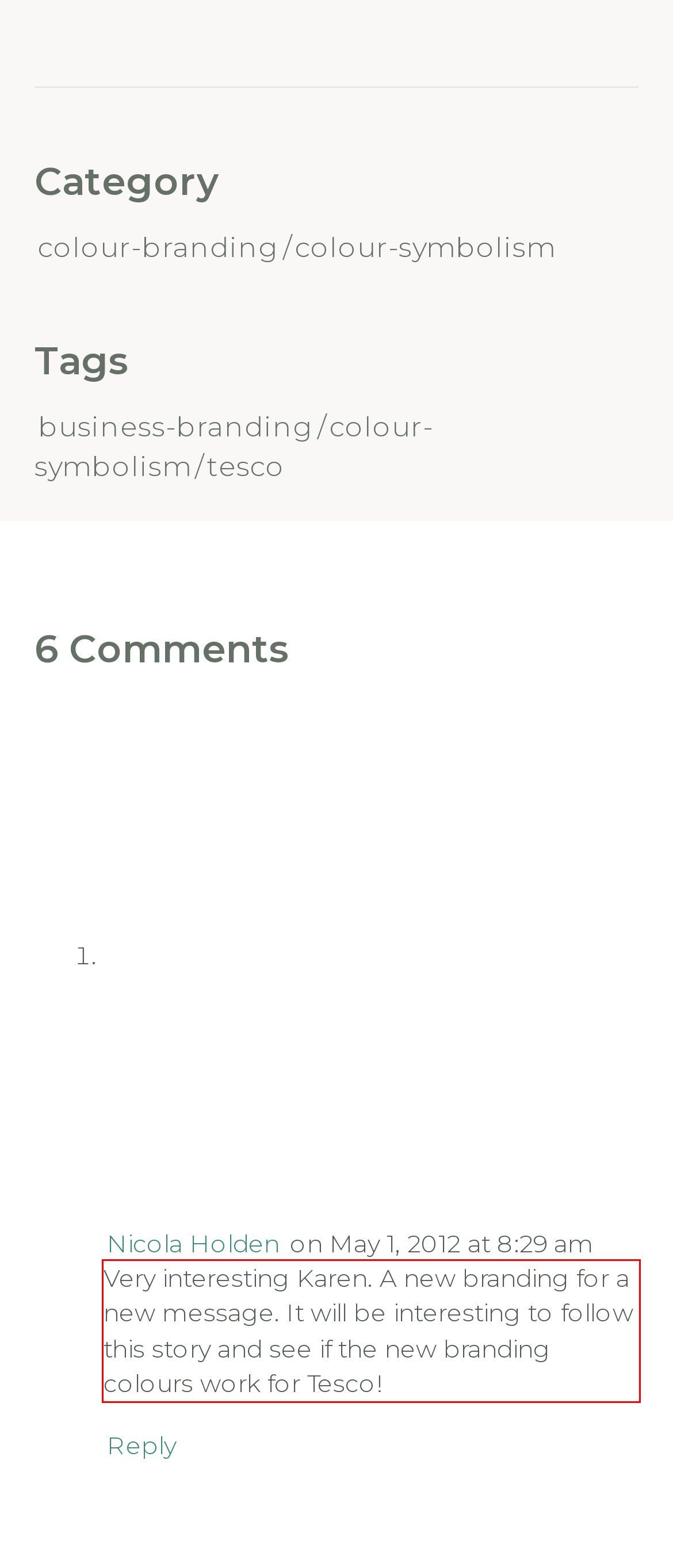Using the provided webpage screenshot, recognize the text content in the area marked by the red bounding box.

Very interesting Karen. A new branding for a new message. It will be interesting to follow this story and see if the new branding colours work for Tesco!